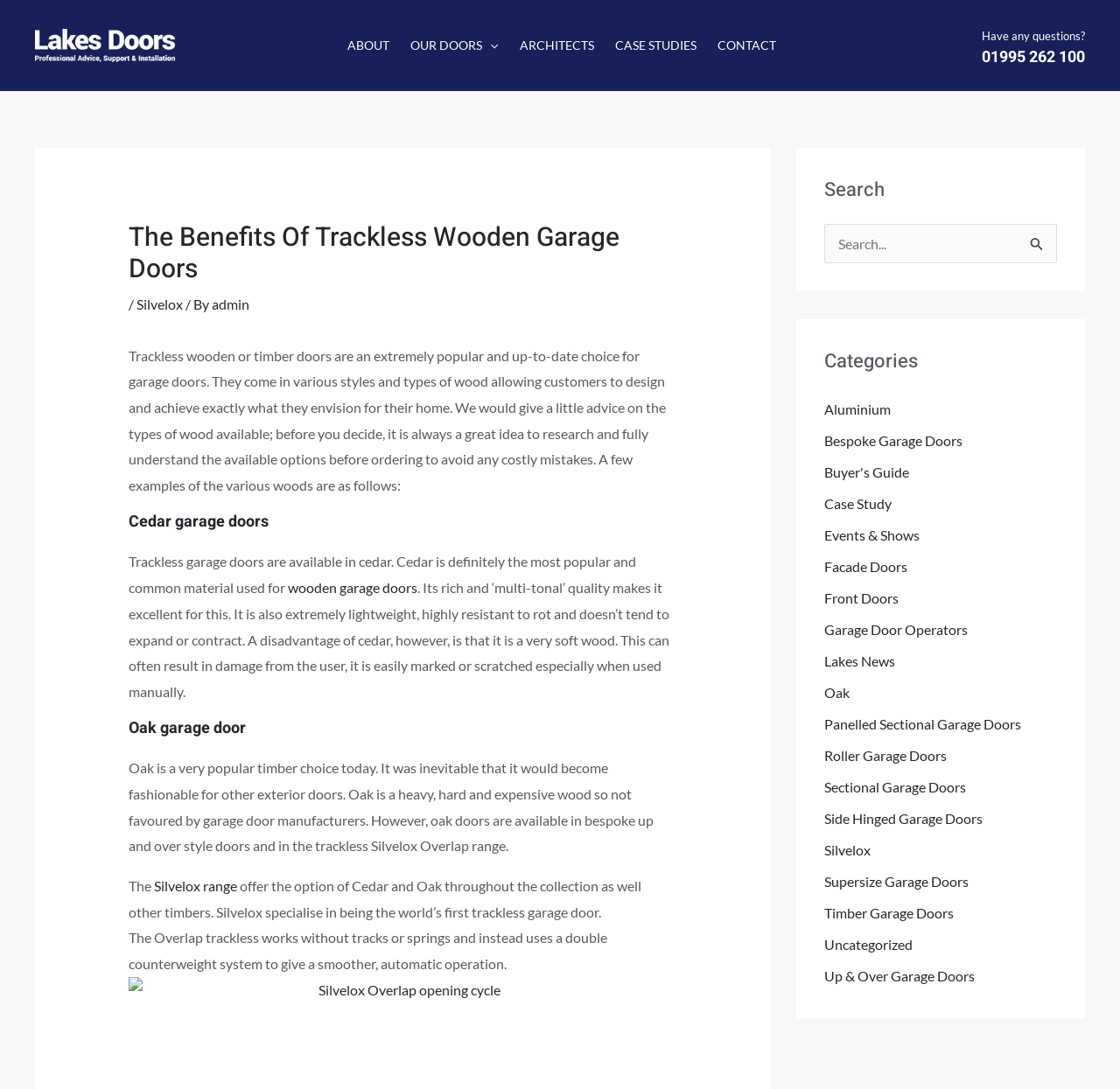Determine the bounding box coordinates of the clickable region to follow the instruction: "View image Lighterstill.jpg".

None